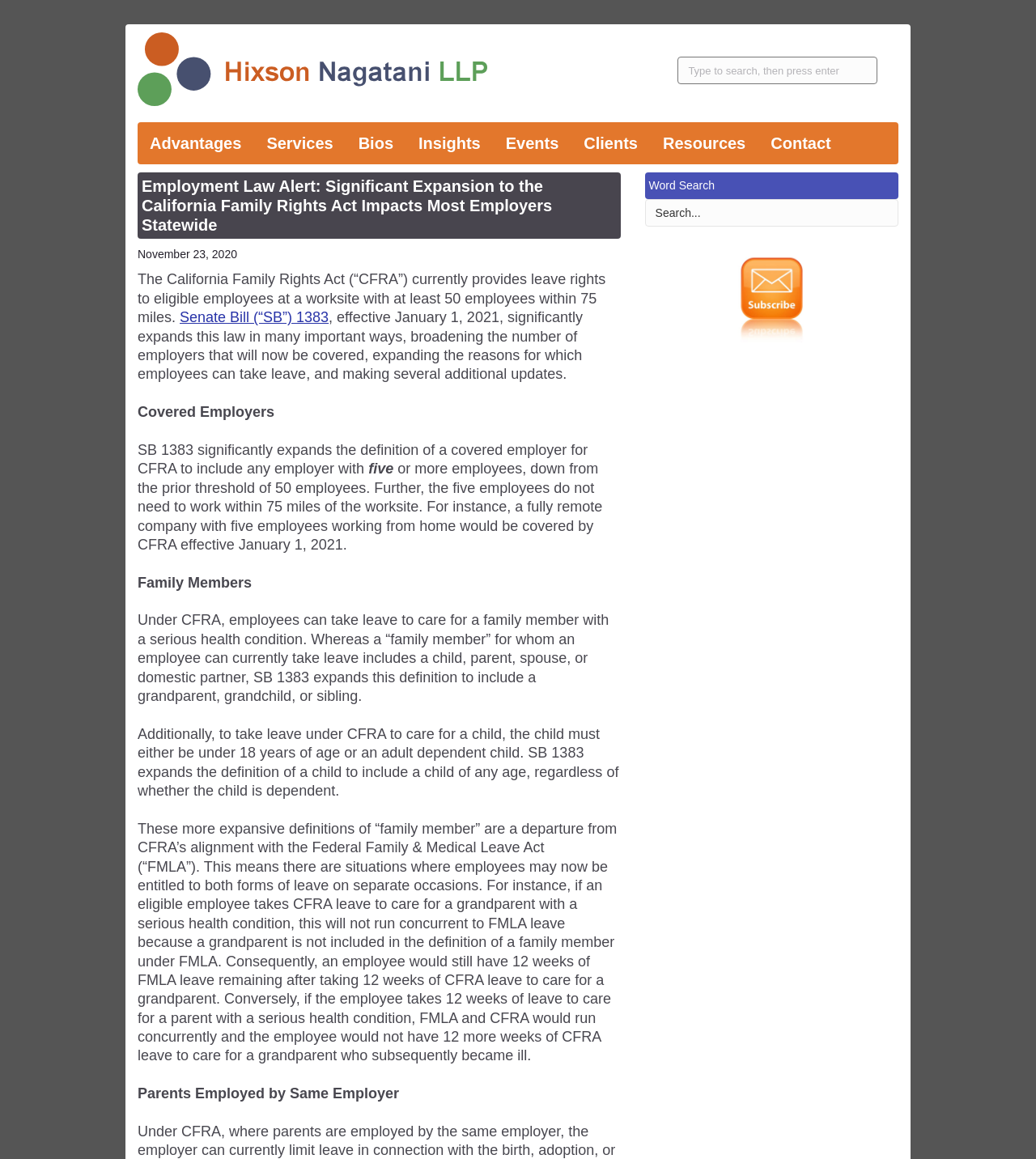Identify the coordinates of the bounding box for the element that must be clicked to accomplish the instruction: "Click on the 'Advantages' link".

[0.133, 0.106, 0.245, 0.142]